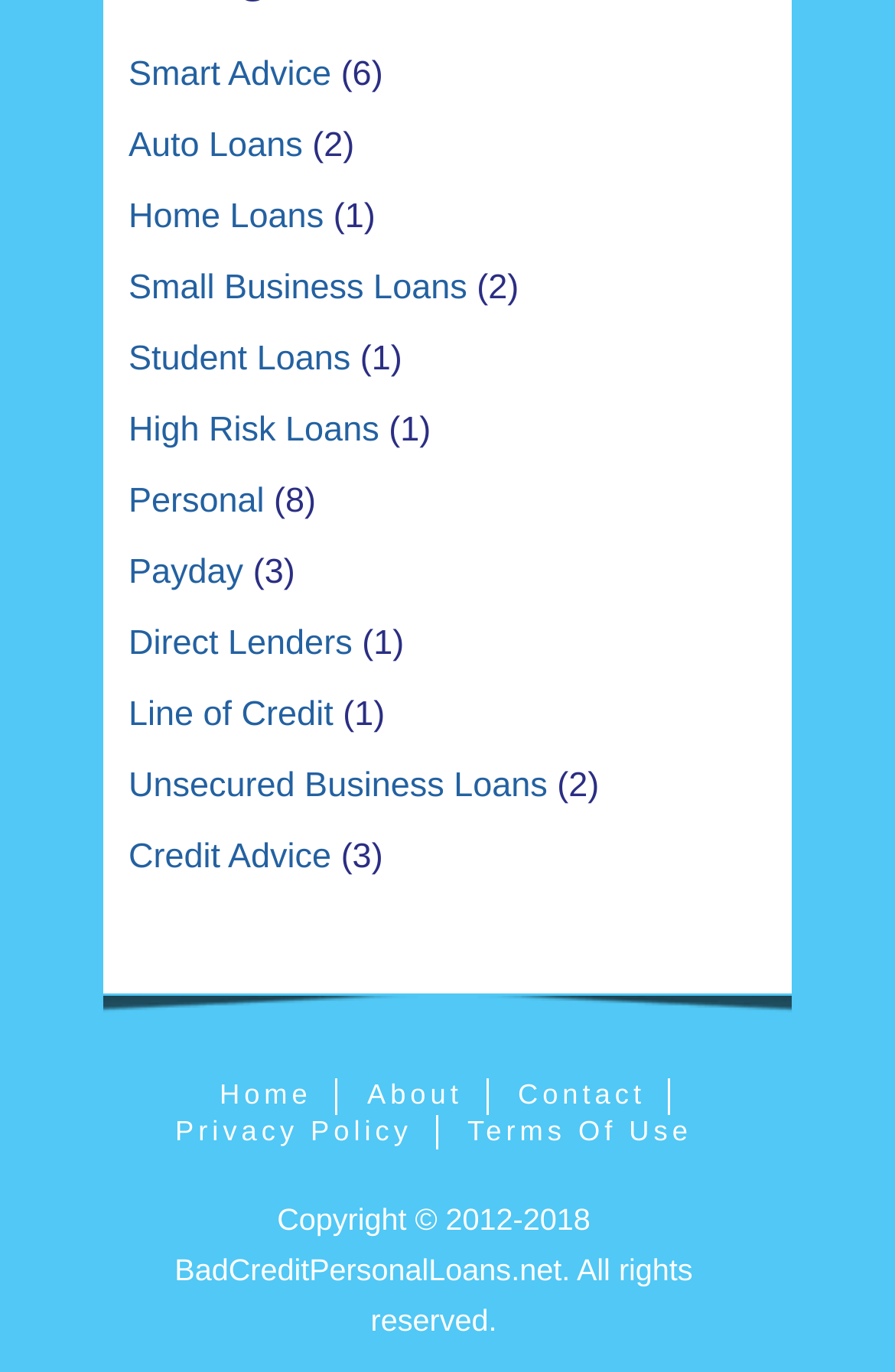Find and indicate the bounding box coordinates of the region you should select to follow the given instruction: "View Credit Advice".

[0.144, 0.61, 0.37, 0.638]